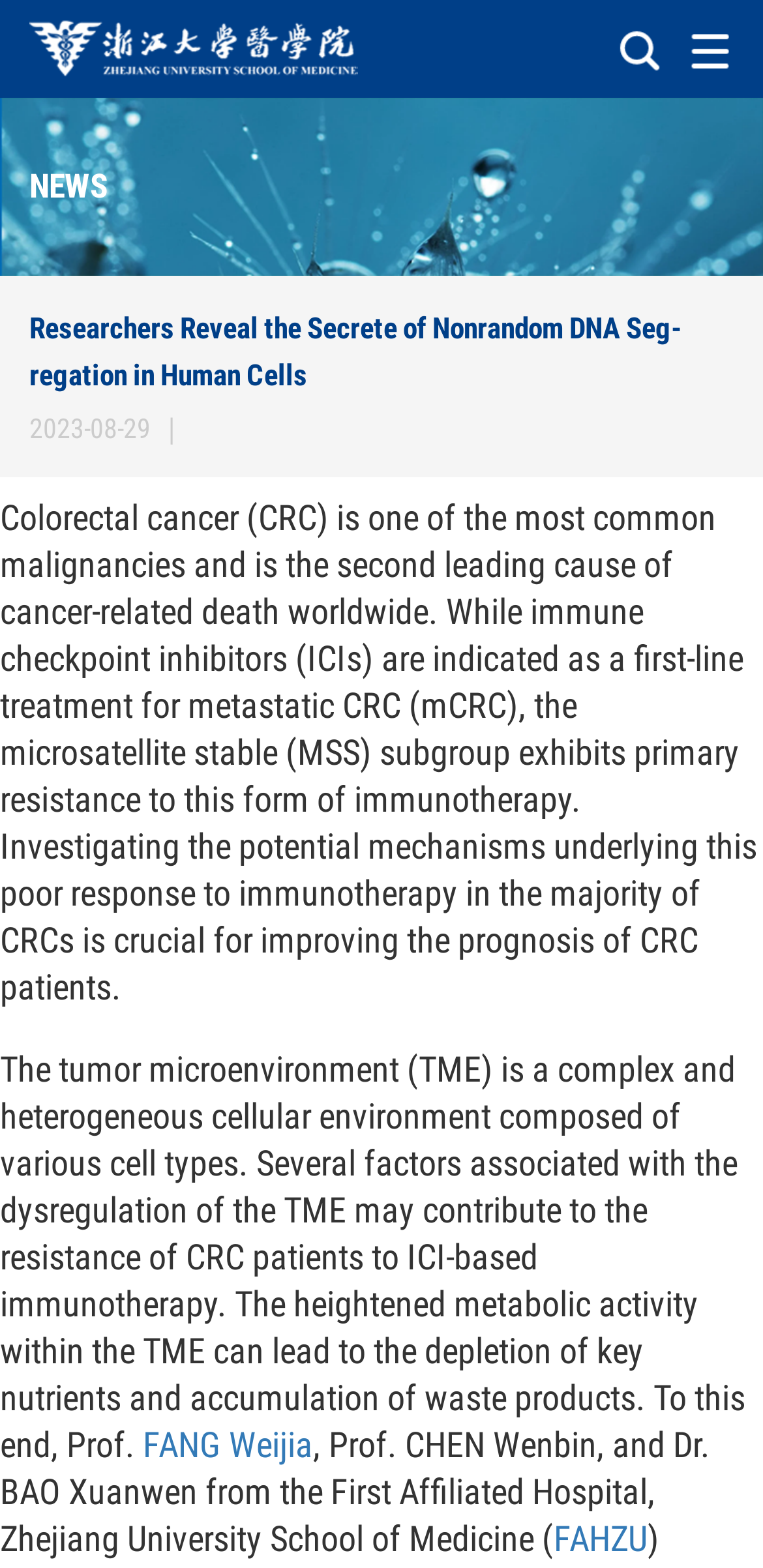What is the affiliation of the researchers?
Using the visual information, reply with a single word or short phrase.

First Affiliated Hospital, Zhejiang University School of Medicine